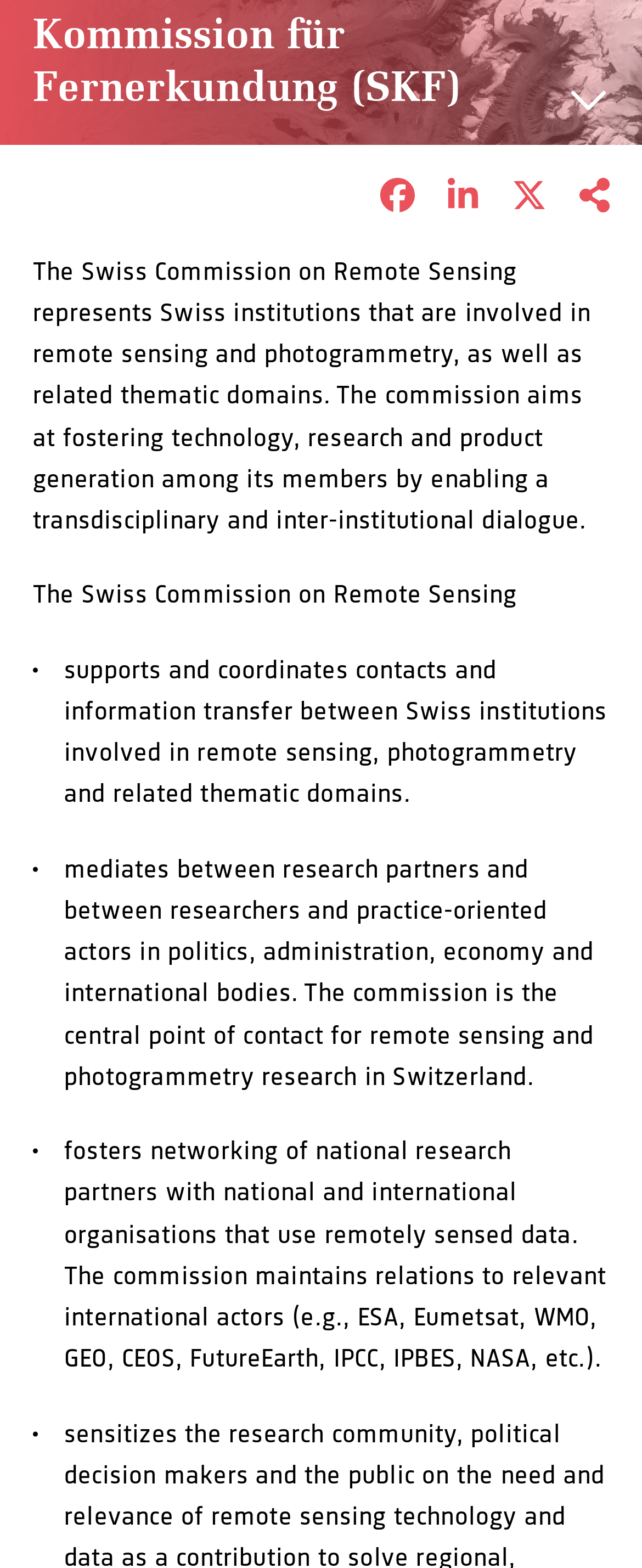Locate the UI element described by title="Als Kurz-Link teilen" in the provided webpage screenshot. Return the bounding box coordinates in the format (top-left x, top-left y, bottom-right x, bottom-right y), ensuring all values are between 0 and 1.

[0.85, 0.116, 0.949, 0.137]